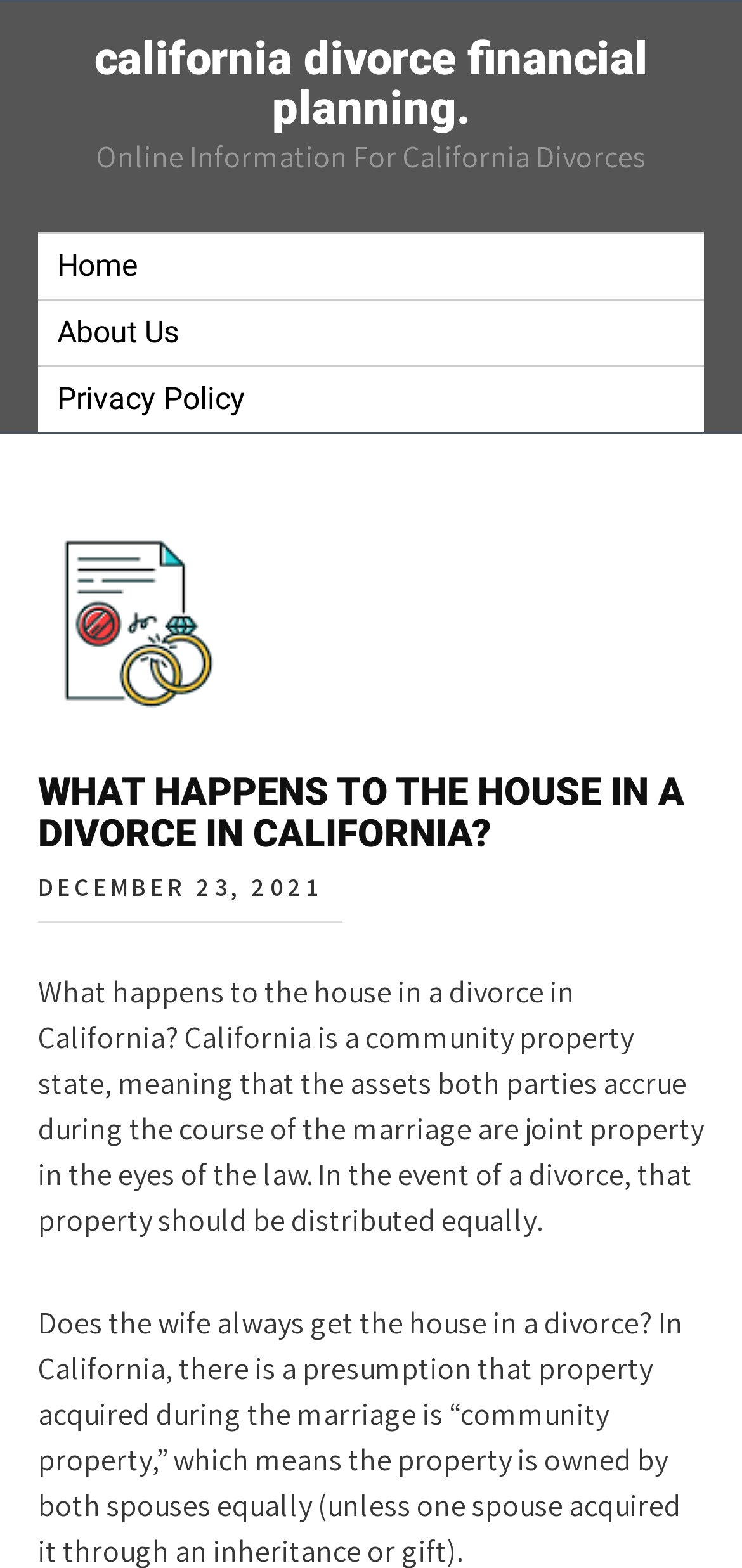Determine the main heading text of the webpage.

california divorce financial planning.